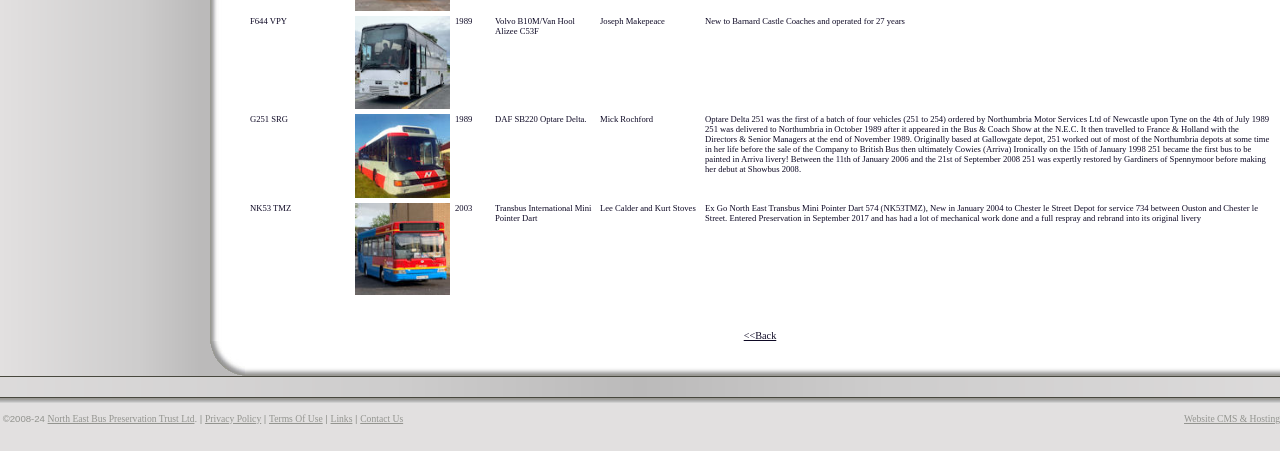How many links are in the footer section?
Provide a thorough and detailed answer to the question.

I counted the number of link elements in the footer section, which are 'North East Bus Preservation Trust Ltd', 'Privacy Policy', 'Terms Of Use', 'Links', 'Contact Us', and 'Website CMS & Hosting'. There are six links in total.